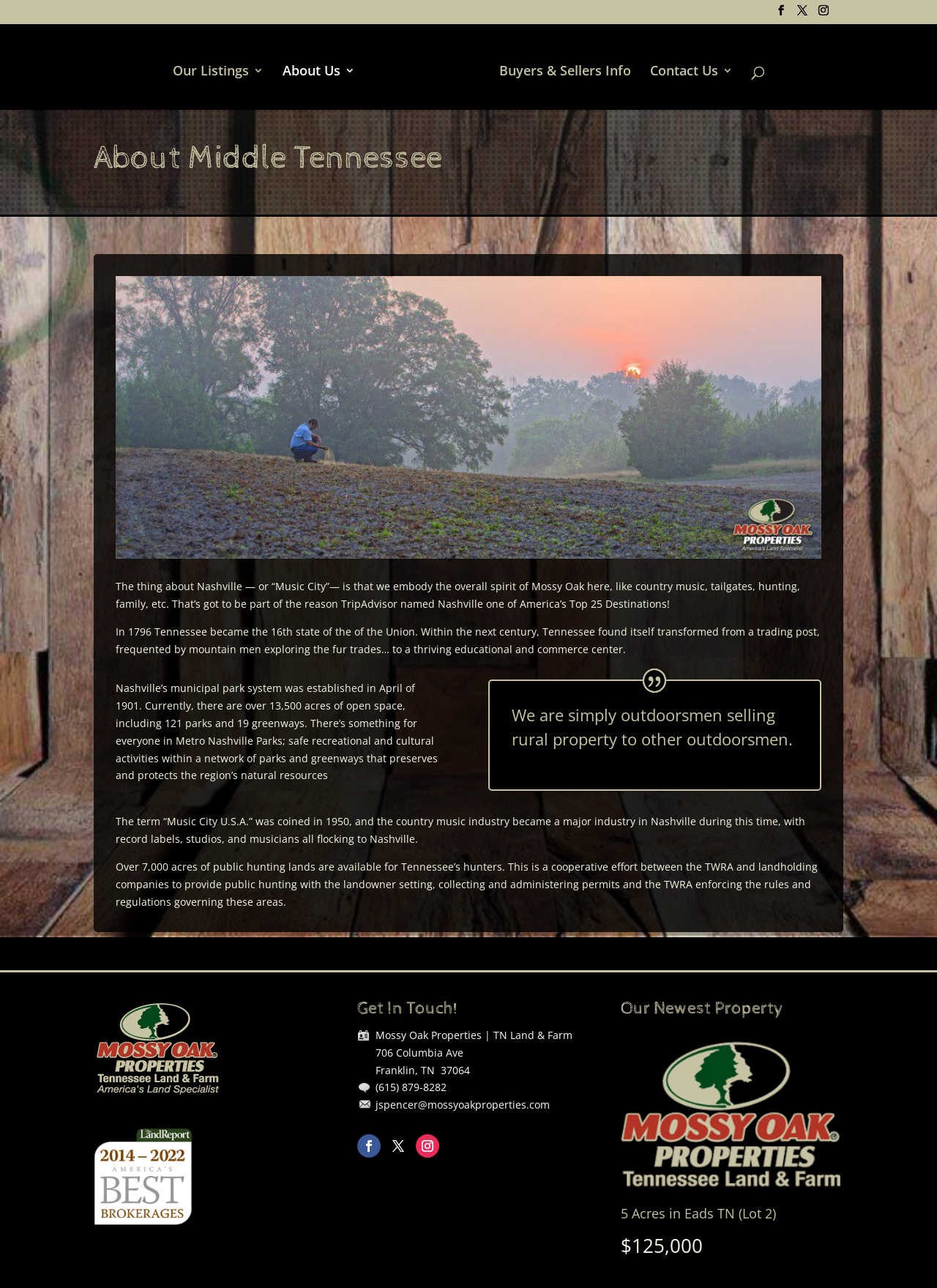Determine the bounding box coordinates of the element that should be clicked to execute the following command: "Contact Us".

[0.693, 0.051, 0.782, 0.085]